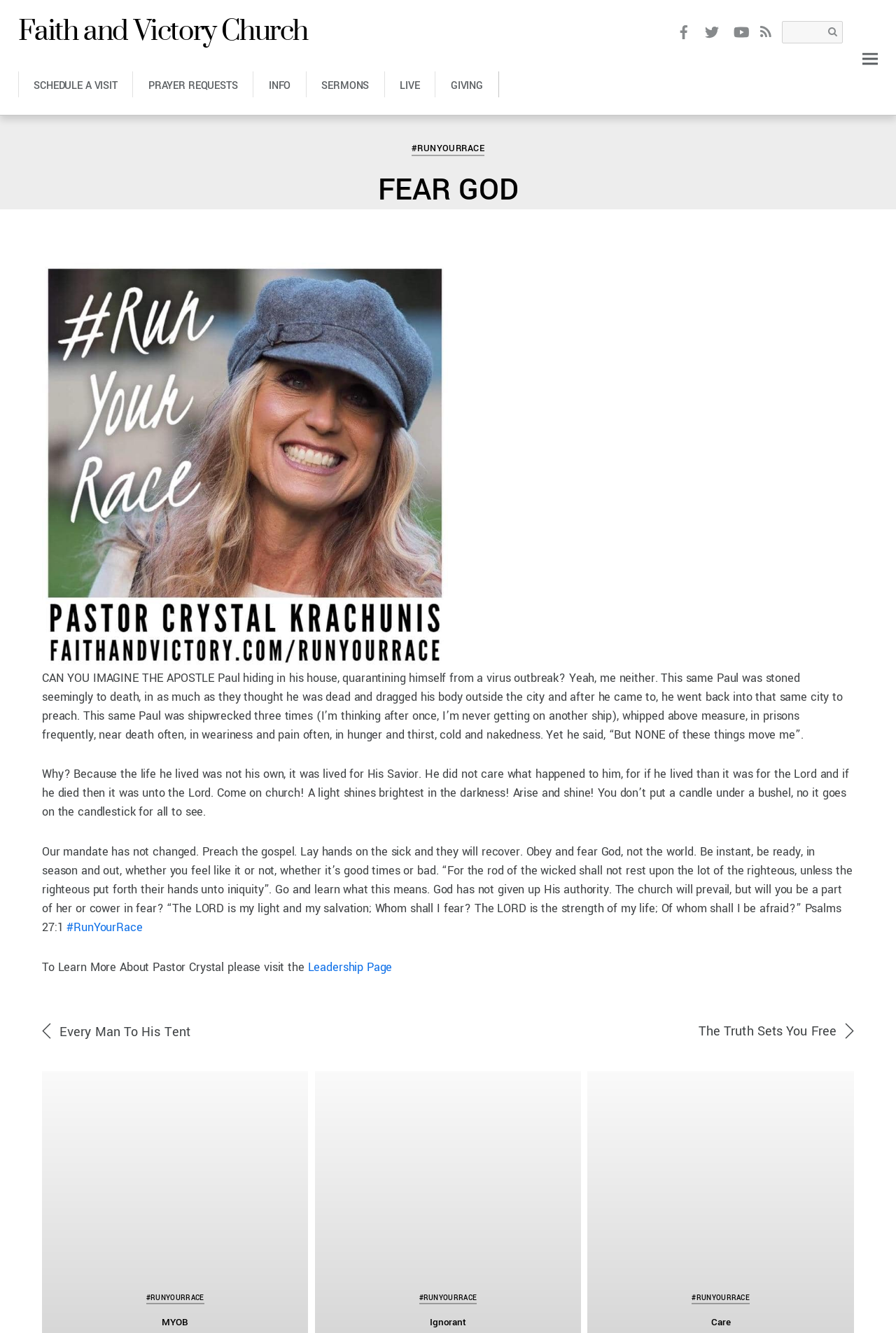Craft a detailed narrative of the webpage's structure and content.

This webpage is about Faith and Victory Church, led by Pastor Crystal Krachunis. At the top, there is a search bar and social media links to Facebook, Twitter, and YouTube. Below that, there are several navigation links, including "SCHEDULE A VISIT", "PRAYER REQUESTS", "INFO", "SERMONS", "LIVE", and "GIVING".

The main content of the page is an article with a heading "FEAR GOD" and a large image above it. The article discusses the importance of not being afraid and obeying God, using the example of the Apostle Paul. It encourages readers to preach the gospel, lay hands on the sick, and fear God, not the world.

To the right of the article, there are several links, including "#RUNYOURRACE", which appears multiple times, and links to other pages, such as the "Leadership Page". There are also several headings, including "MYOB", "Ignorant", and "Care", each with a corresponding link.

At the bottom of the page, there are more links, including "Every Man To His Tent" and "The Truth Sets You Free", as well as a few more instances of "#RUNYOURRACE". Overall, the page has a strong focus on faith and spirituality, with many calls to action and links to related content.